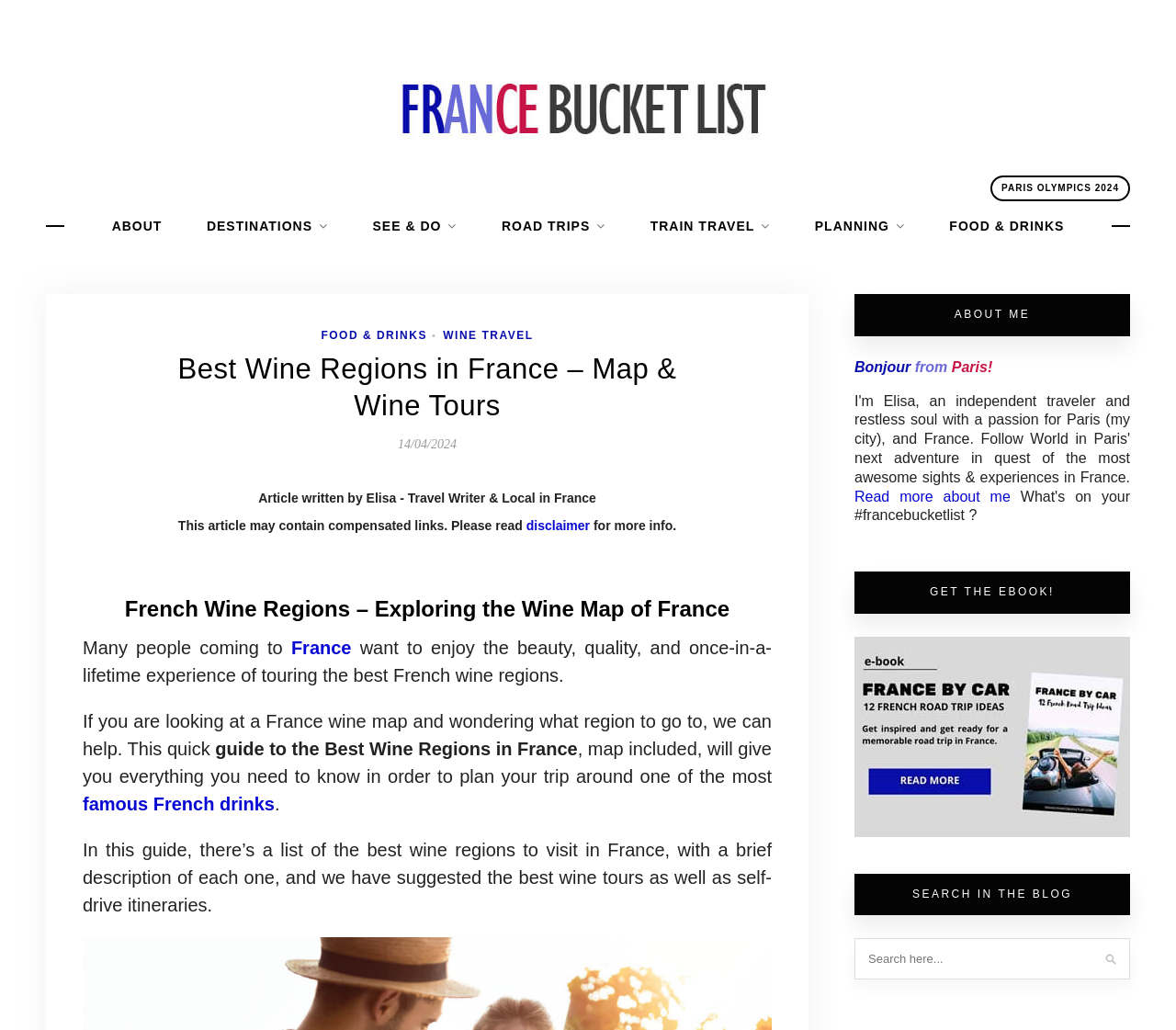Determine the bounding box coordinates of the clickable element necessary to fulfill the instruction: "Check the 'Best Wine Regions in France – Map & Wine Tours' heading". Provide the coordinates as four float numbers within the 0 to 1 range, i.e., [left, top, right, bottom].

[0.121, 0.341, 0.605, 0.413]